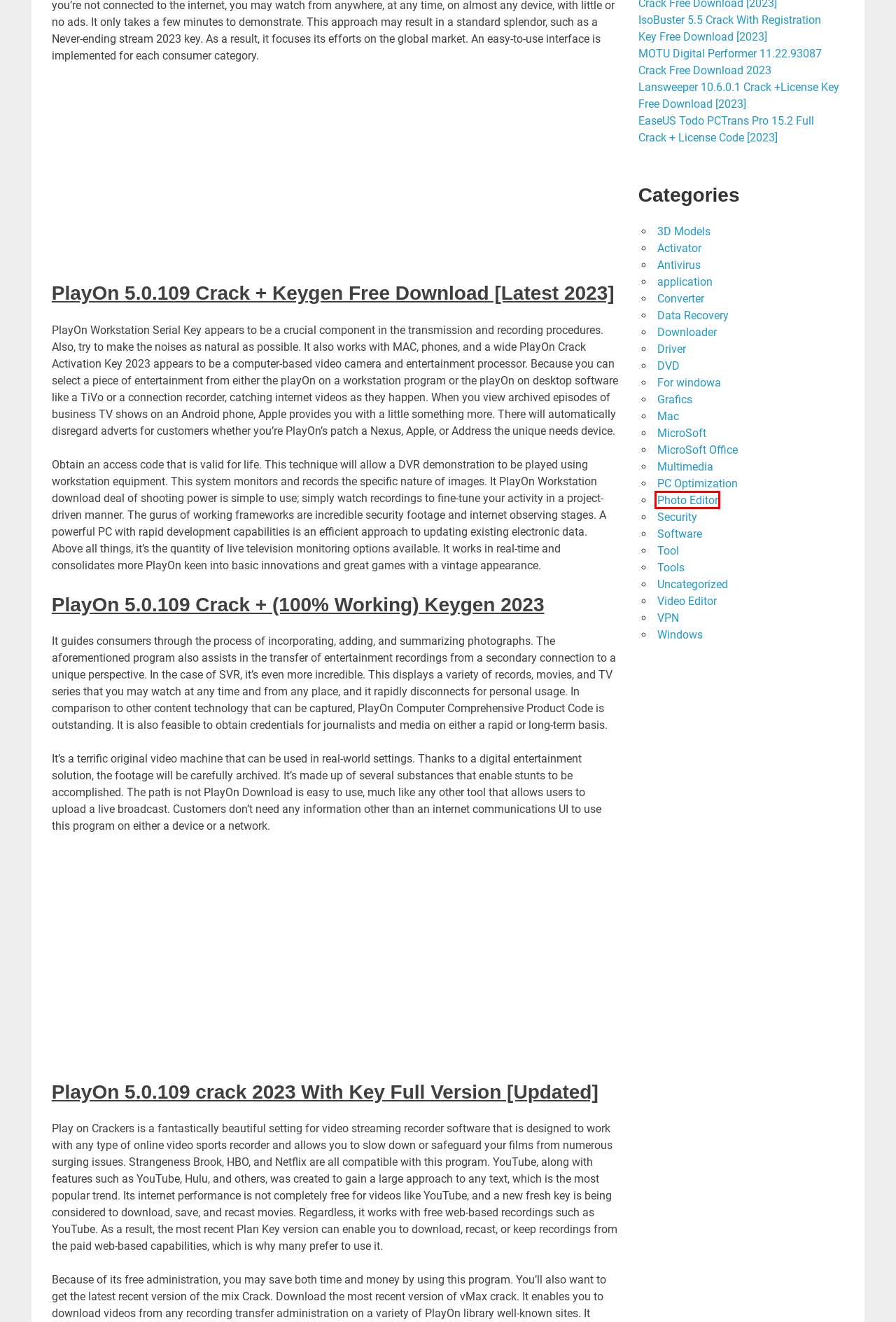Given a screenshot of a webpage featuring a red bounding box, identify the best matching webpage description for the new page after the element within the red box is clicked. Here are the options:
A. PC Optimization Archives - FreeProSoftz
B. IsoBuster 5.5 Crack With Registration Key Free Download [2023]
C. DVD Archives - FreeProSoftz
D. Driver Archives - FreeProSoftz
E. Multimedia Archives - FreeProSoftz
F. Photo Editor Archives - FreeProSoftz
G. Uncategorized Archives - FreeProSoftz
H. Security Archives - FreeProSoftz

F